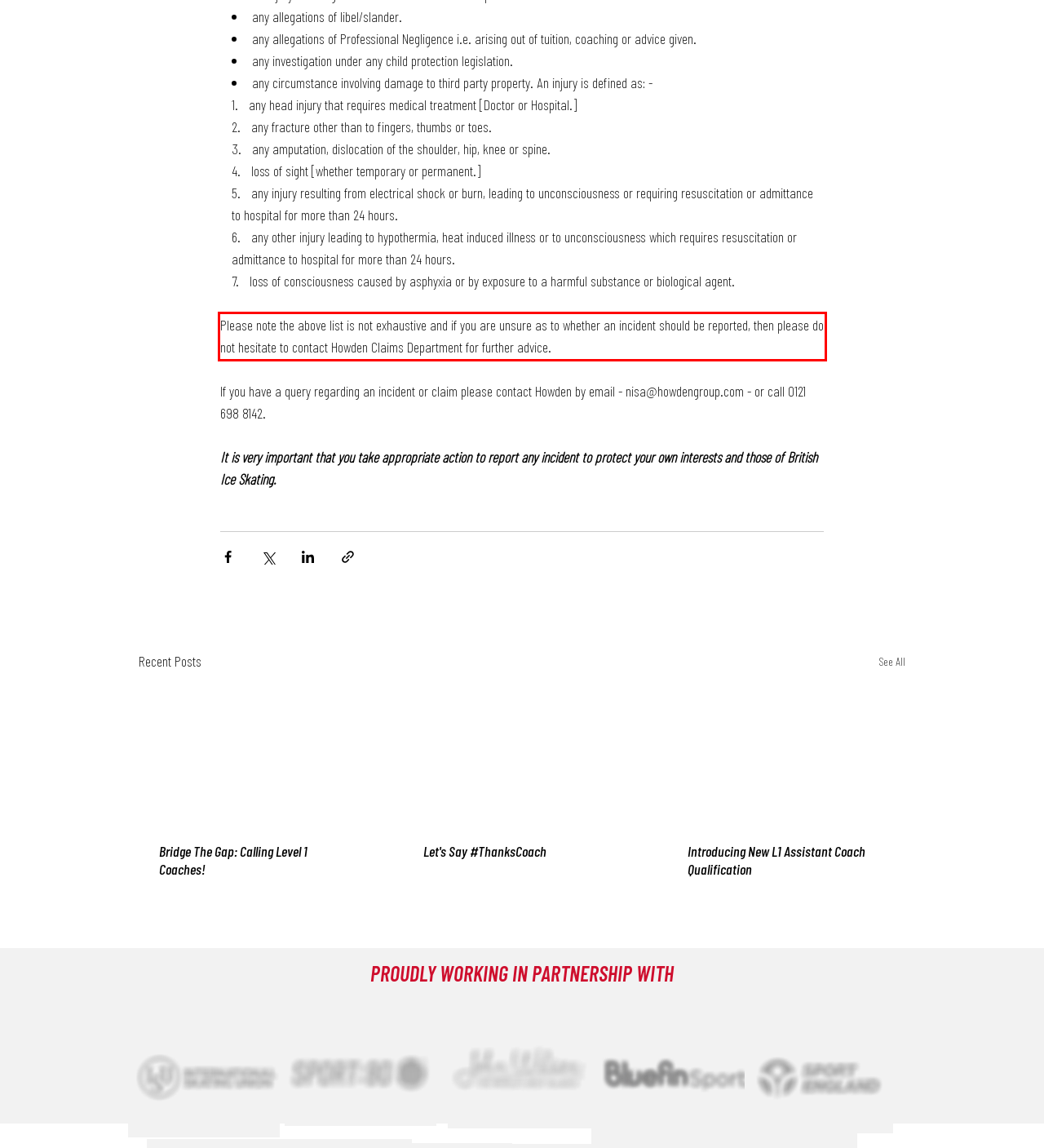Examine the webpage screenshot and use OCR to obtain the text inside the red bounding box.

Please note the above list is not exhaustive and if you are unsure as to whether an incident should be reported, then please do not hesitate to contact Howden Claims Department for further advice.